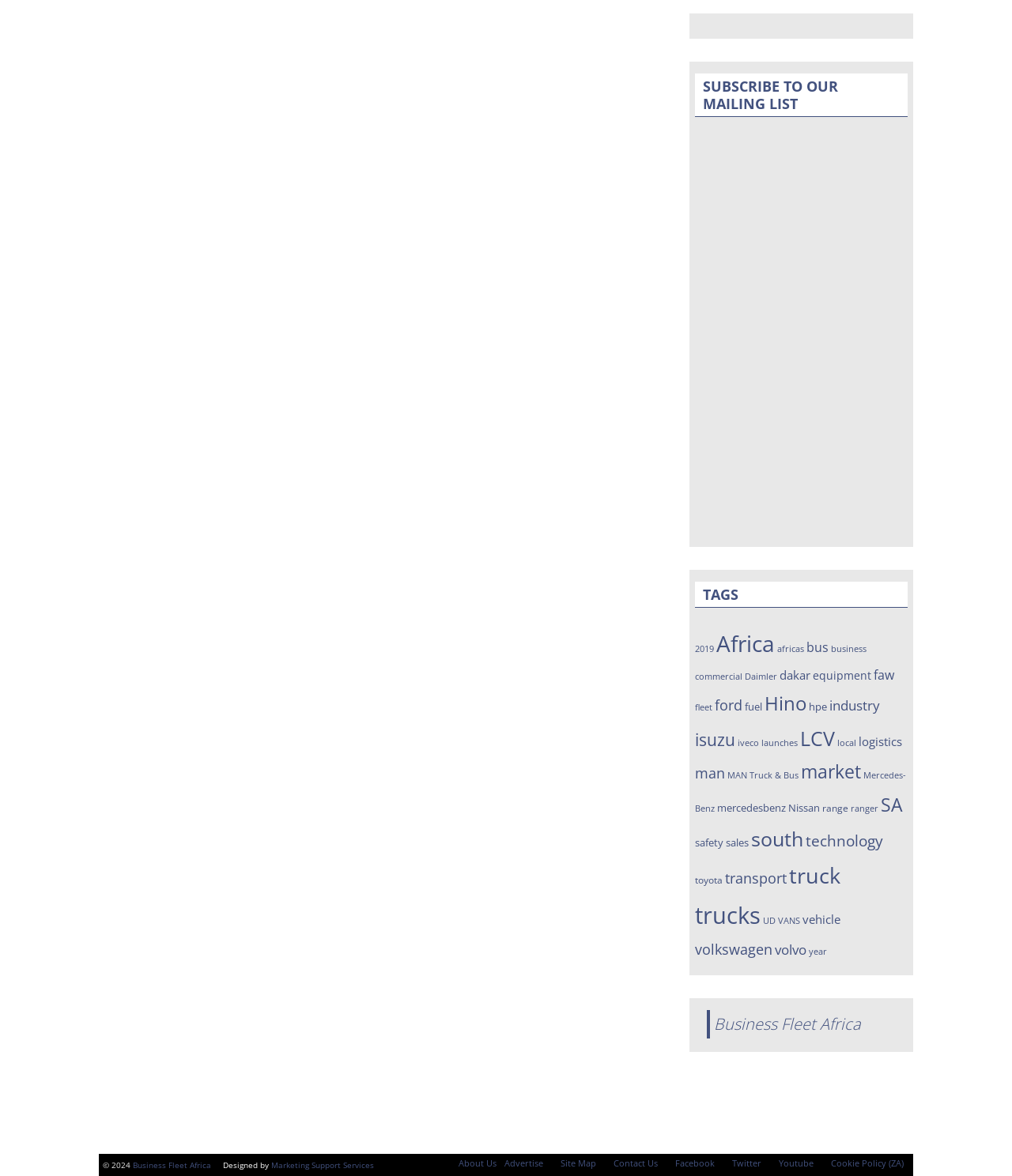Identify the bounding box coordinates of the region I need to click to complete this instruction: "Click on 'Daewoo Novus 6×4 Tipper'".

[0.687, 0.164, 0.897, 0.182]